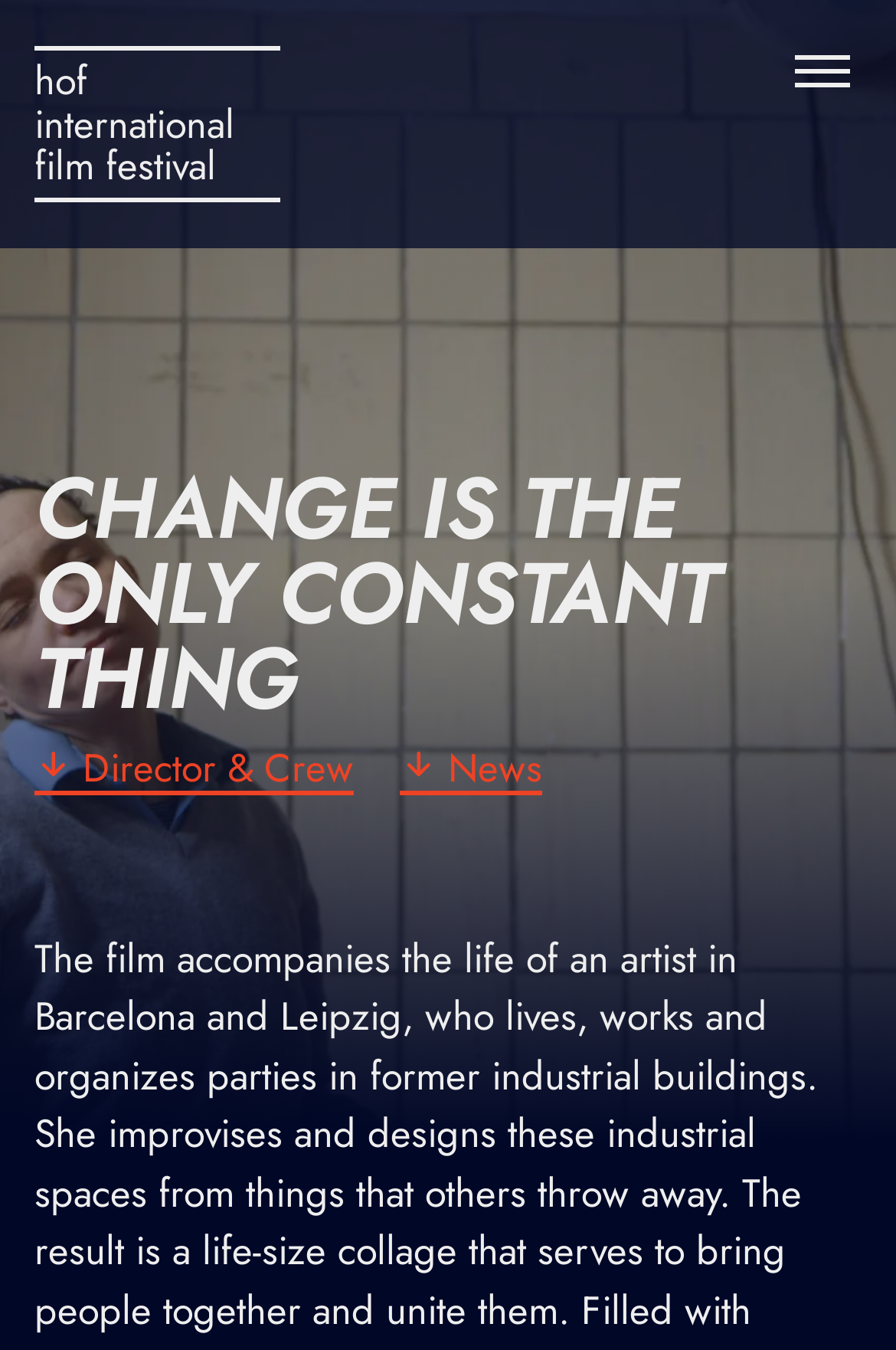Please reply to the following question with a single word or a short phrase:
What is the text on the top-left of the webpage?

Hof International Film Festival